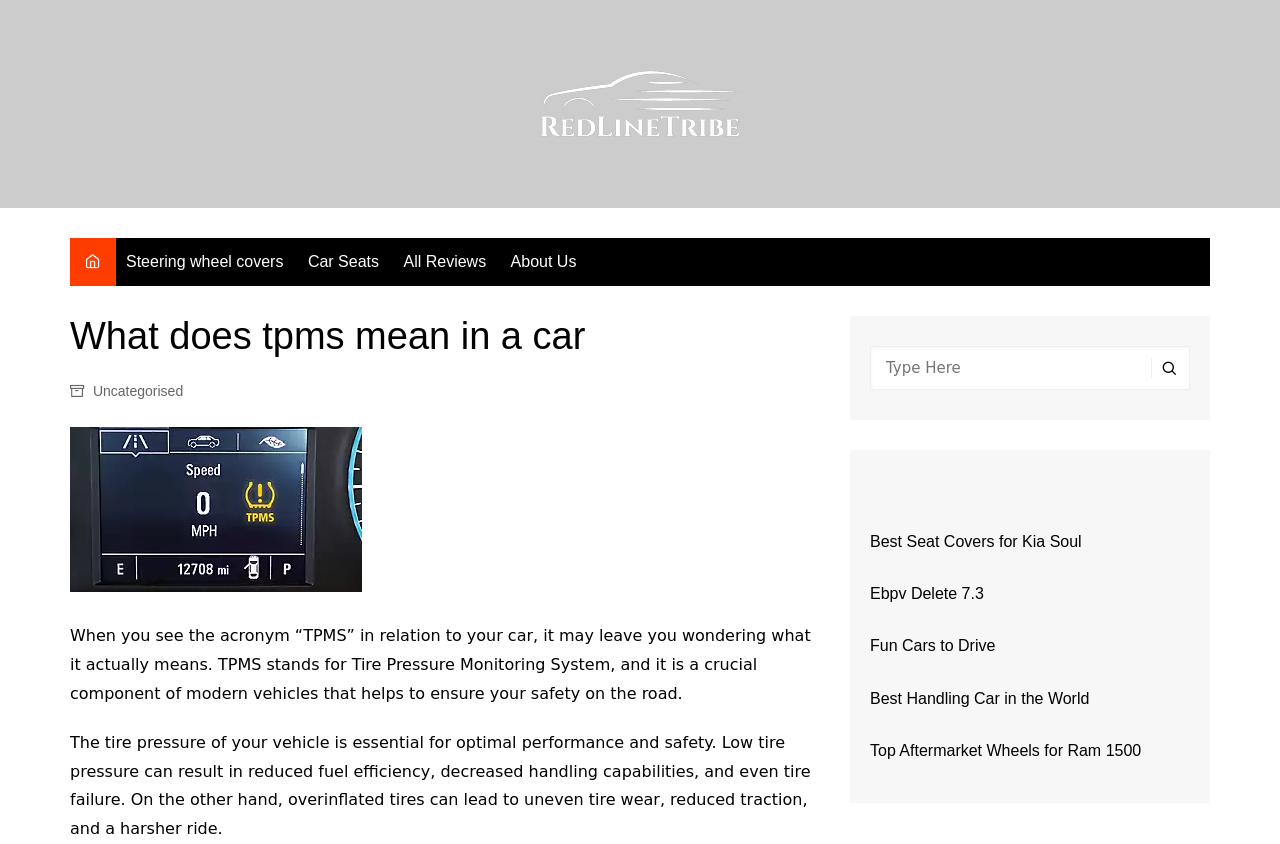What is the function of the search box?
Offer a detailed and full explanation in response to the question.

I inferred the answer from the search box element with the placeholder text 'Type Here' and a search button next to it, indicating that users can type and search for something.